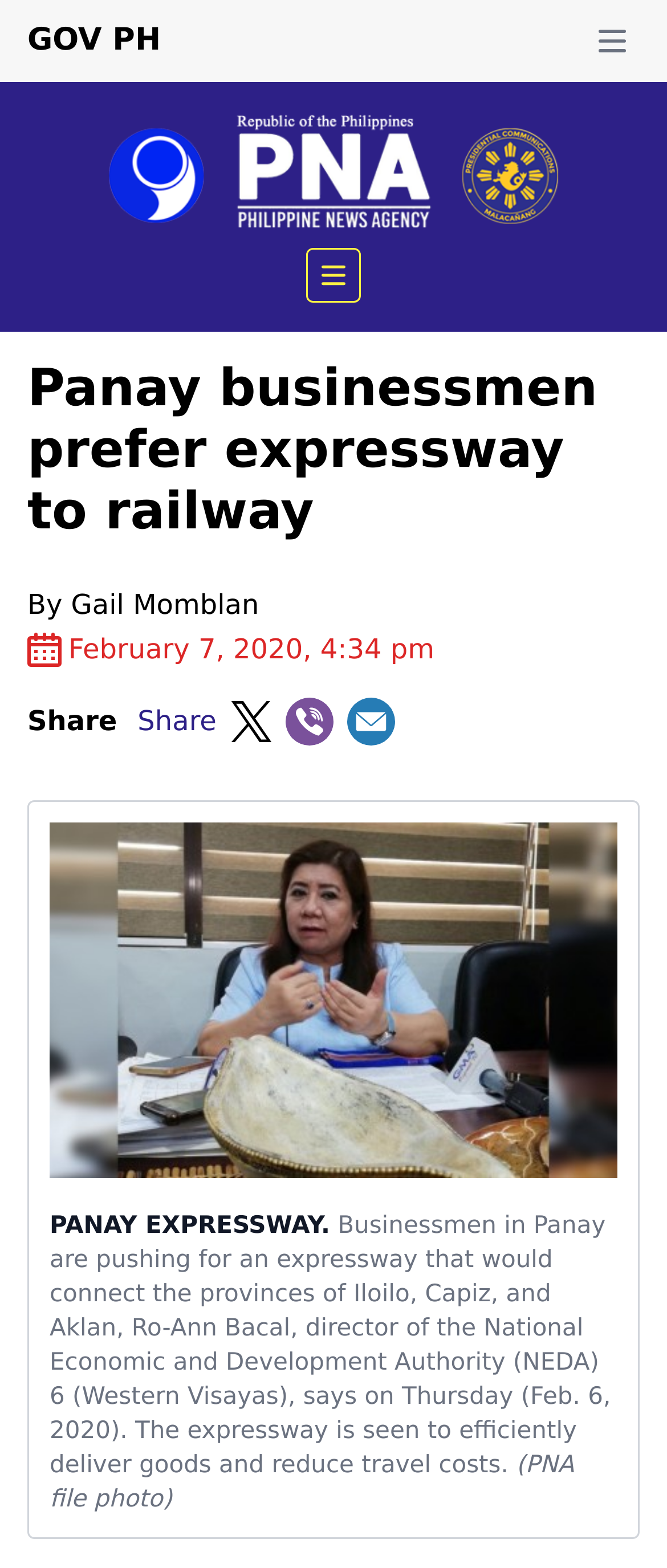Kindly determine the bounding box coordinates for the area that needs to be clicked to execute this instruction: "Open GOV.PH Menu".

[0.877, 0.009, 0.959, 0.044]